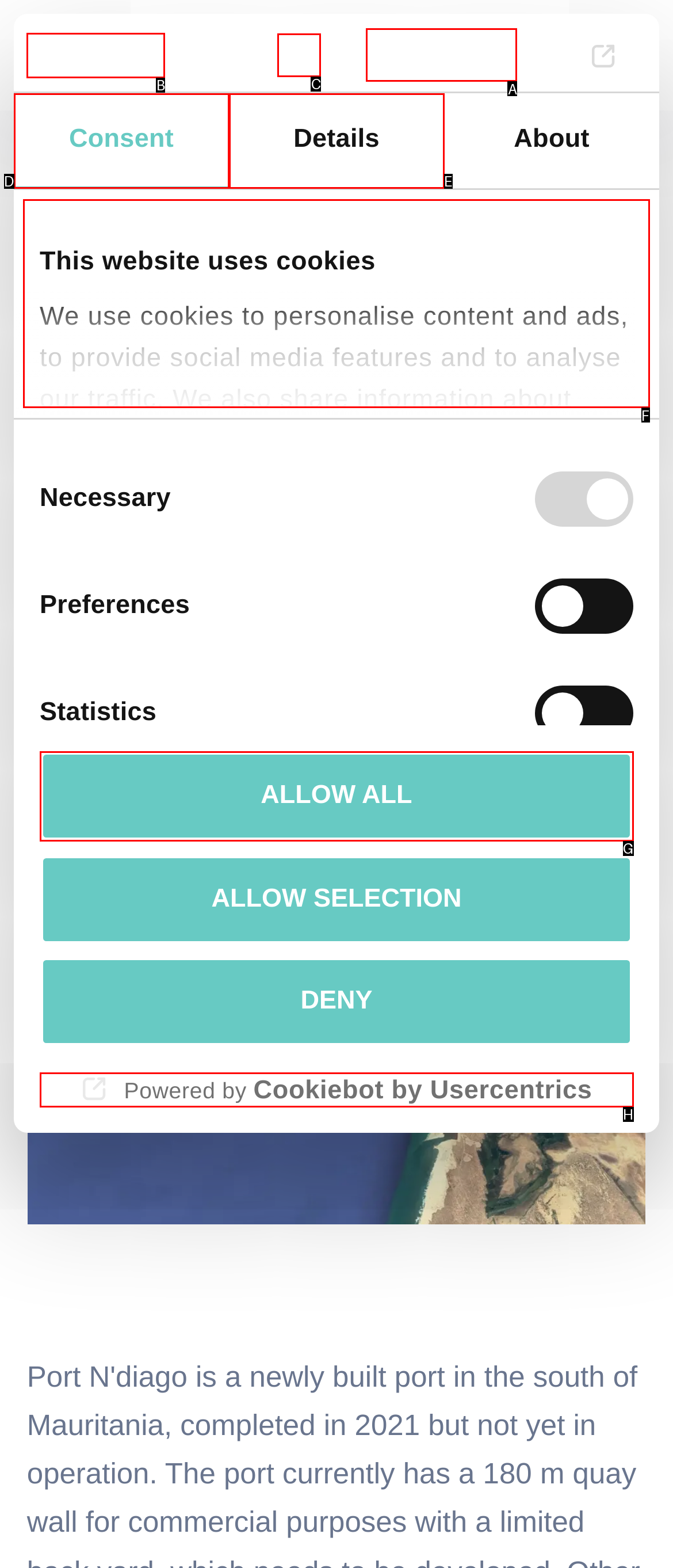Tell me the letter of the UI element to click in order to accomplish the following task: Click the CONTACT link
Answer with the letter of the chosen option from the given choices directly.

A